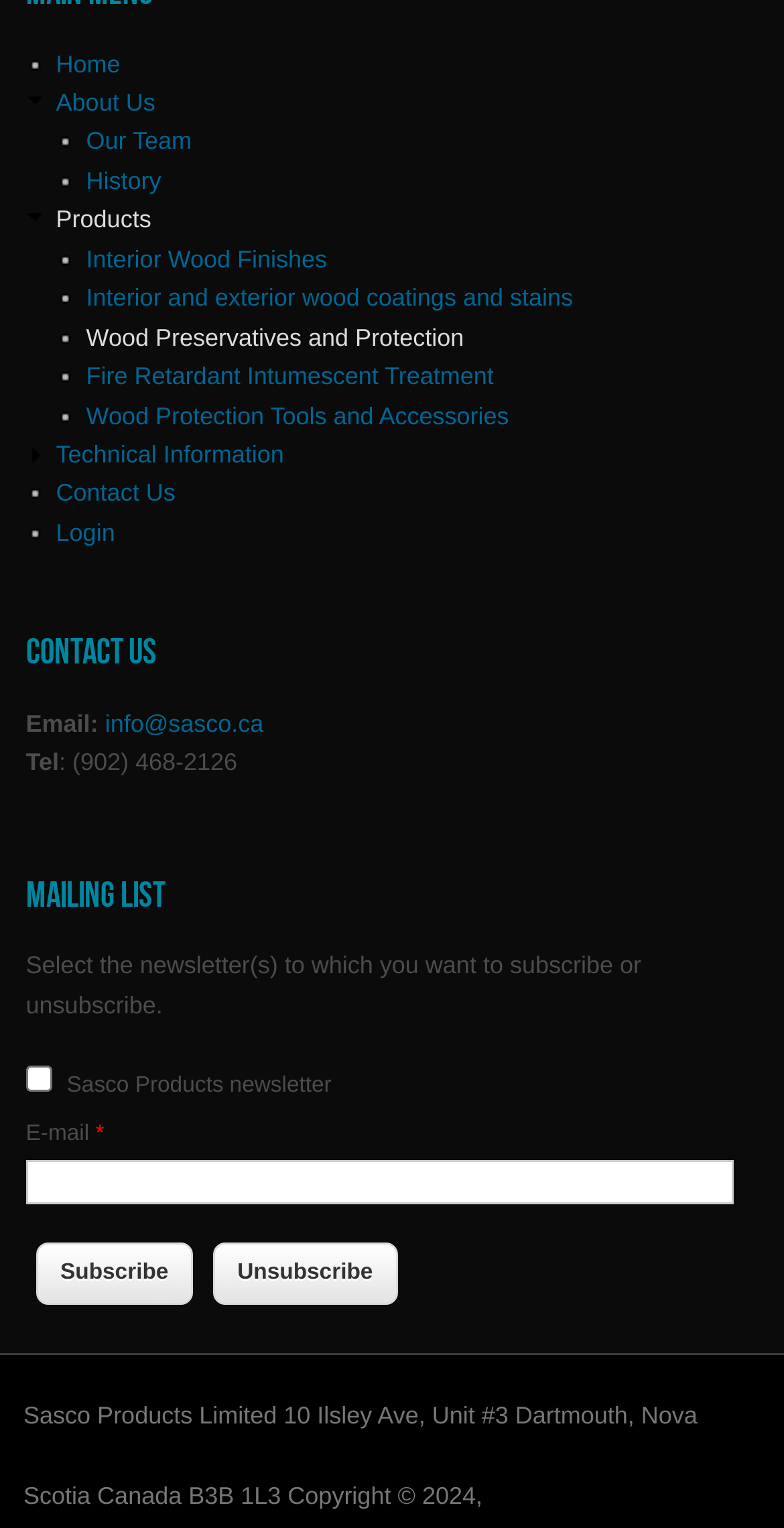What can you do with the 'Subscribe' and 'Unsubscribe' buttons?
Answer with a single word or short phrase according to what you see in the image.

Manage newsletter subscriptions